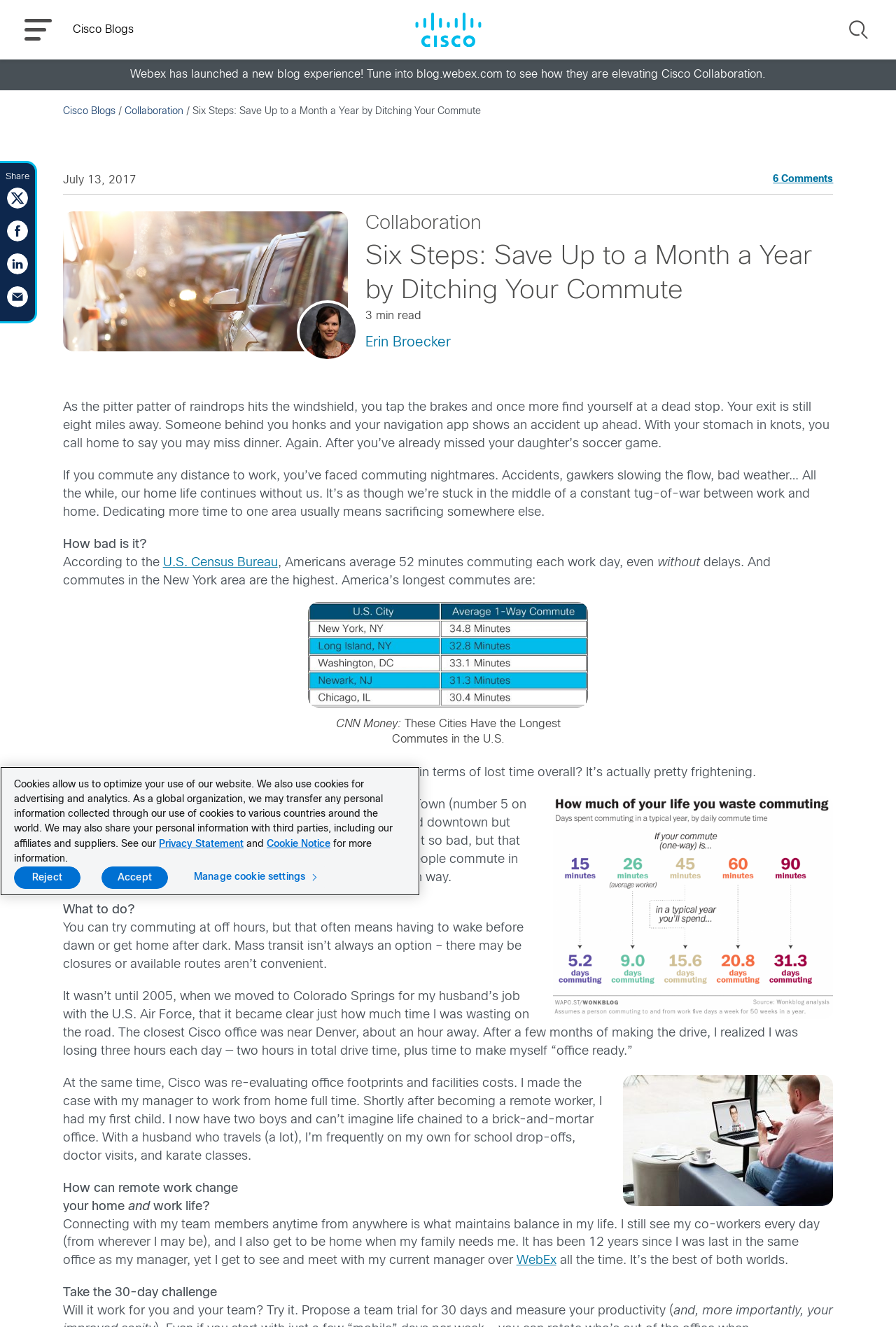Pinpoint the bounding box coordinates of the clickable area needed to execute the instruction: "Click the MENU button". The coordinates should be specified as four float numbers between 0 and 1, i.e., [left, top, right, bottom].

[0.027, 0.014, 0.058, 0.031]